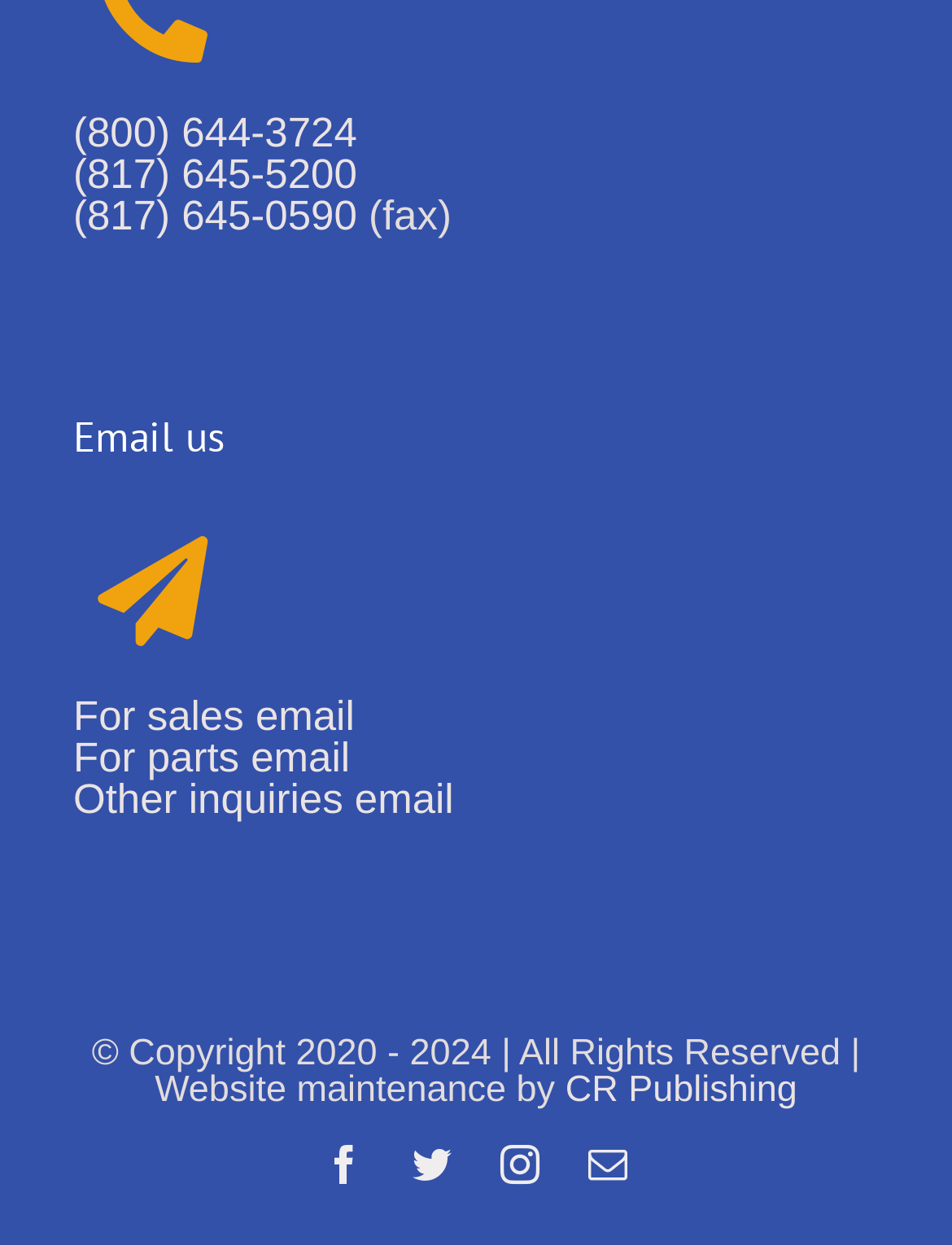Show the bounding box coordinates for the element that needs to be clicked to execute the following instruction: "Contact CR Publishing". Provide the coordinates in the form of four float numbers between 0 and 1, i.e., [left, top, right, bottom].

[0.594, 0.859, 0.837, 0.892]